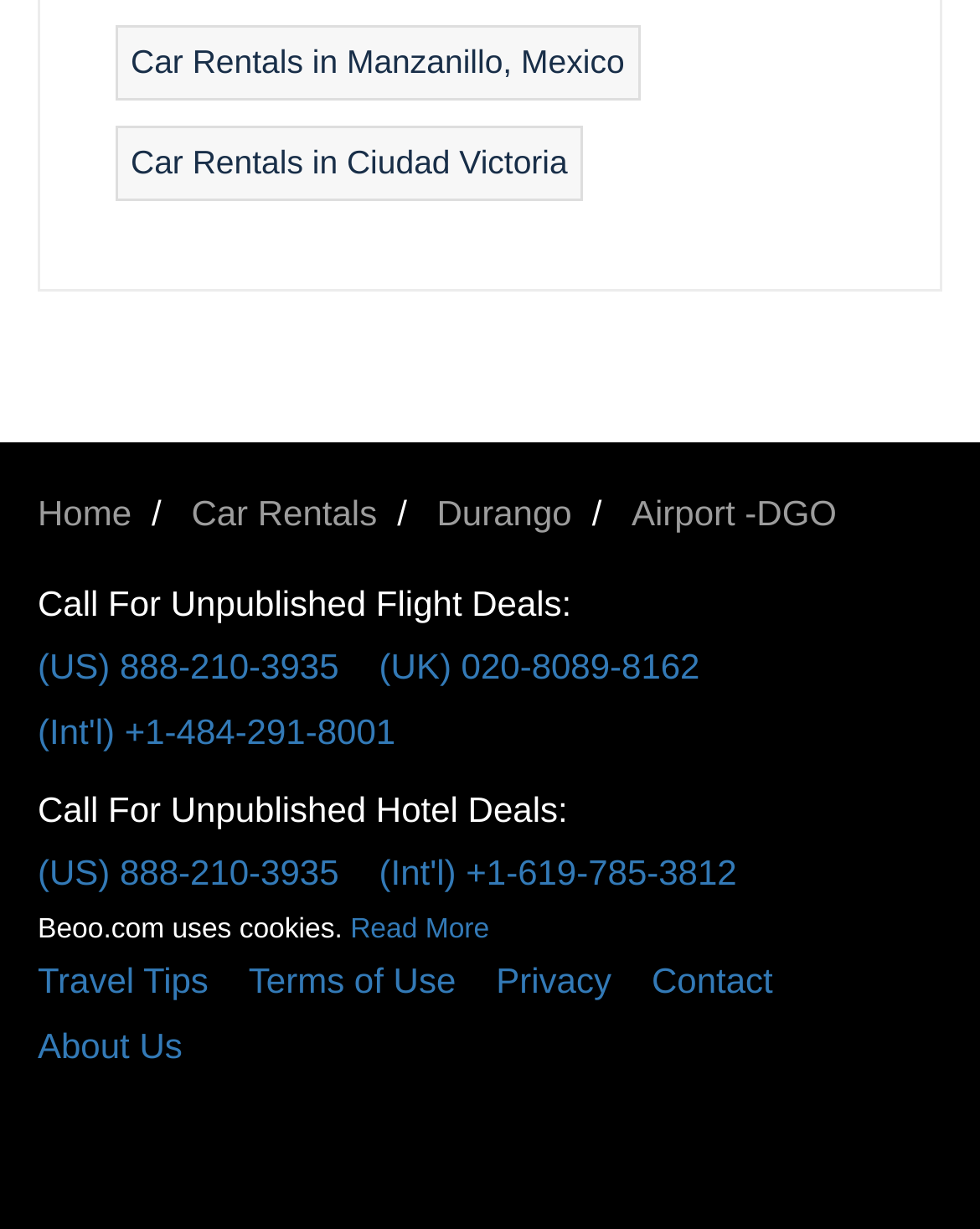Use one word or a short phrase to answer the question provided: 
What is the phone number for unpublished flight deals in the US?

888-210-3935